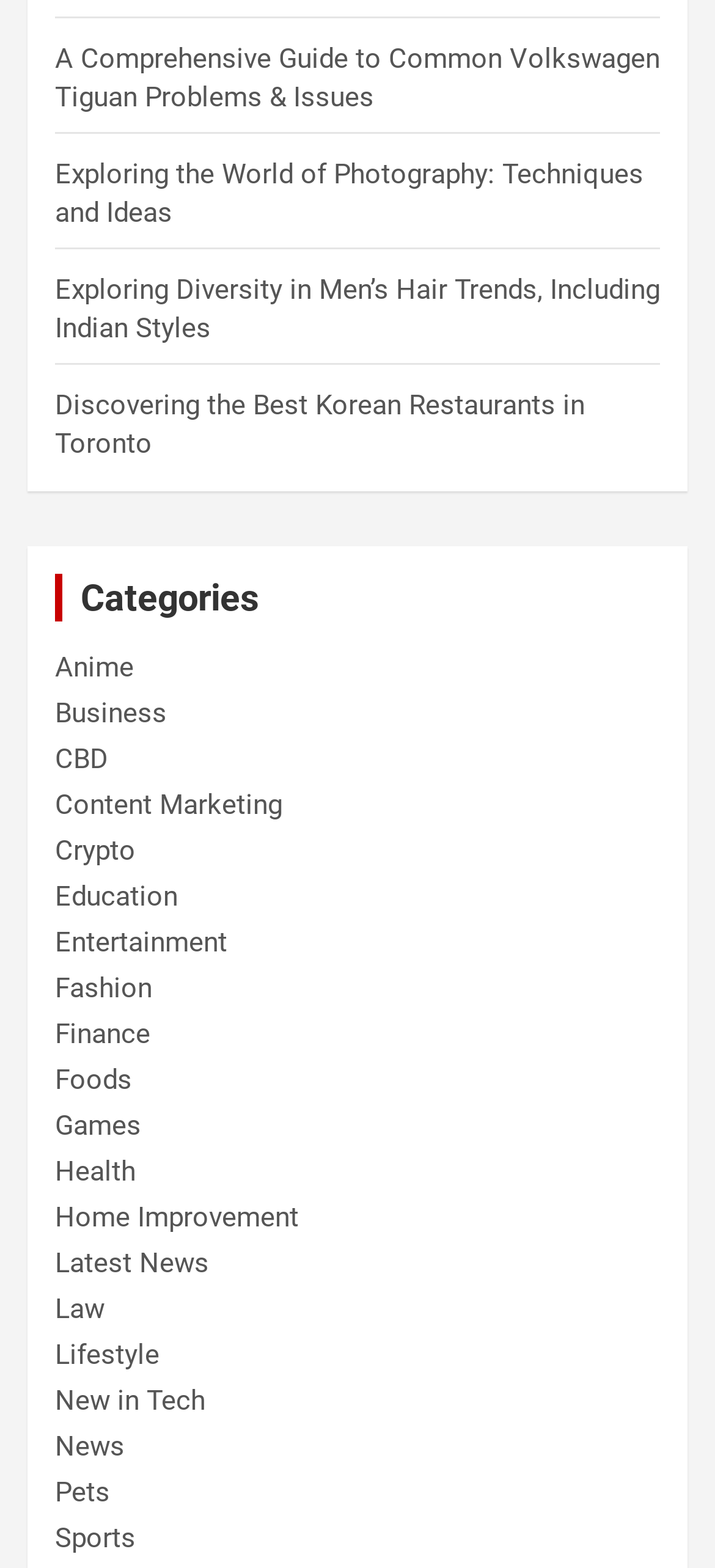How many categories are listed on the webpage?
Based on the screenshot, provide your answer in one word or phrase.

24